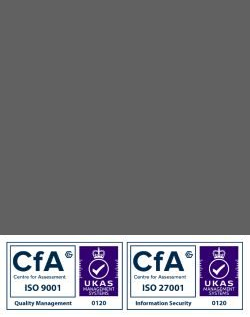What does the visual representation of both certificates underscore?
Please provide an in-depth and detailed response to the question.

The visual representation of both certificates underscores Altus's dedication to excellence, reliability, and trust in their services, showcasing their commitment to quality management and information security.